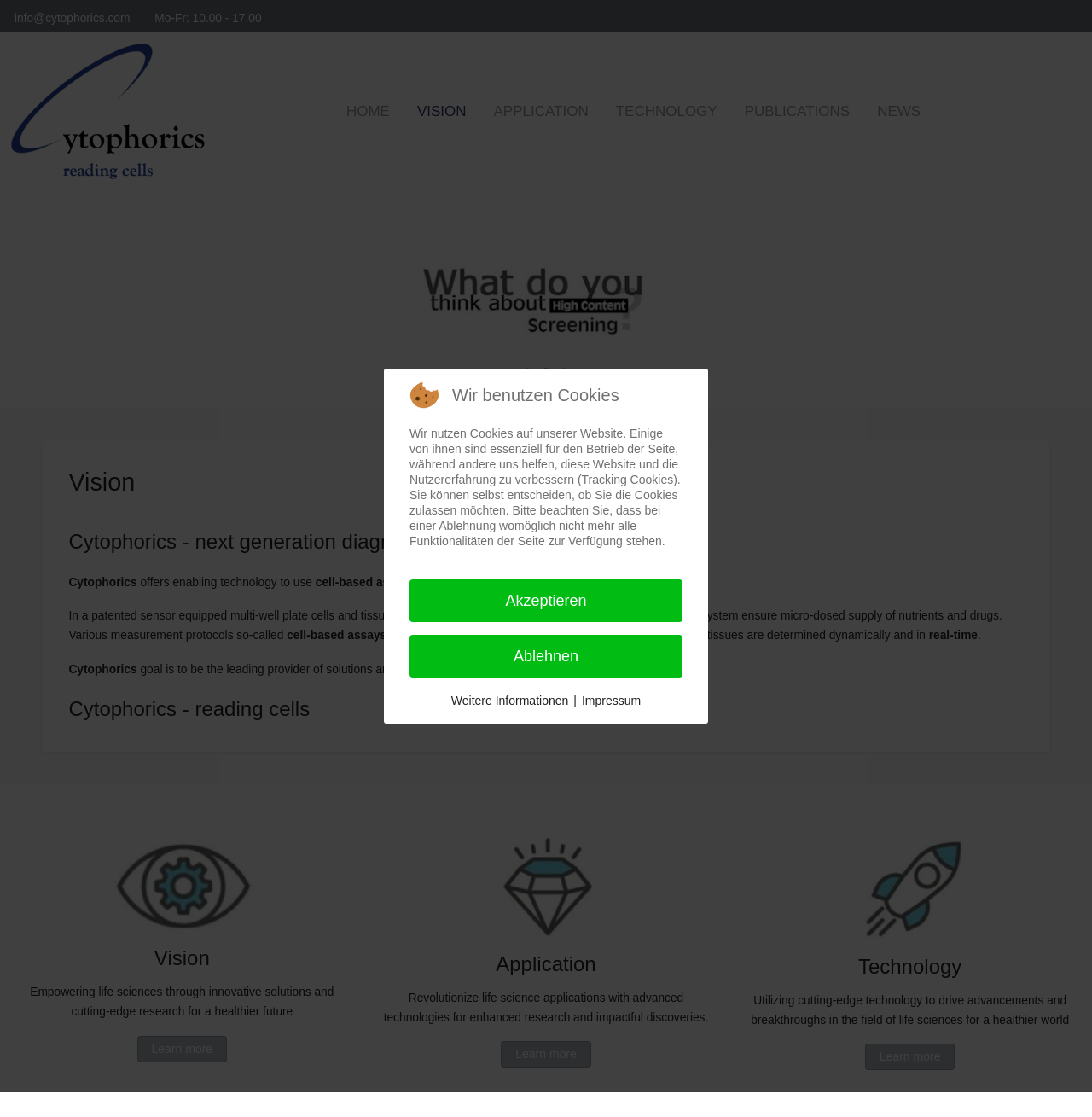Find the bounding box coordinates of the clickable region needed to perform the following instruction: "Click on the 'Learn more' link under 'Vision'". The coordinates should be provided as four float numbers between 0 and 1, i.e., [left, top, right, bottom].

[0.125, 0.927, 0.208, 0.951]